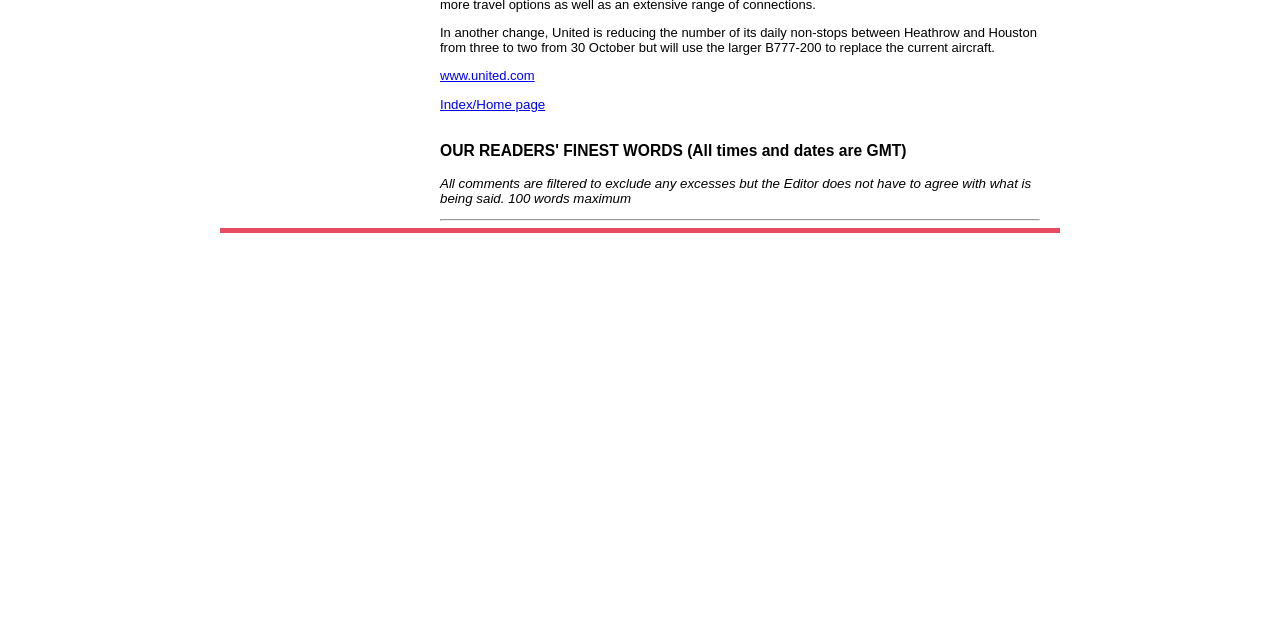Please determine the bounding box coordinates for the element with the description: "Index/Home page".

[0.344, 0.151, 0.426, 0.175]